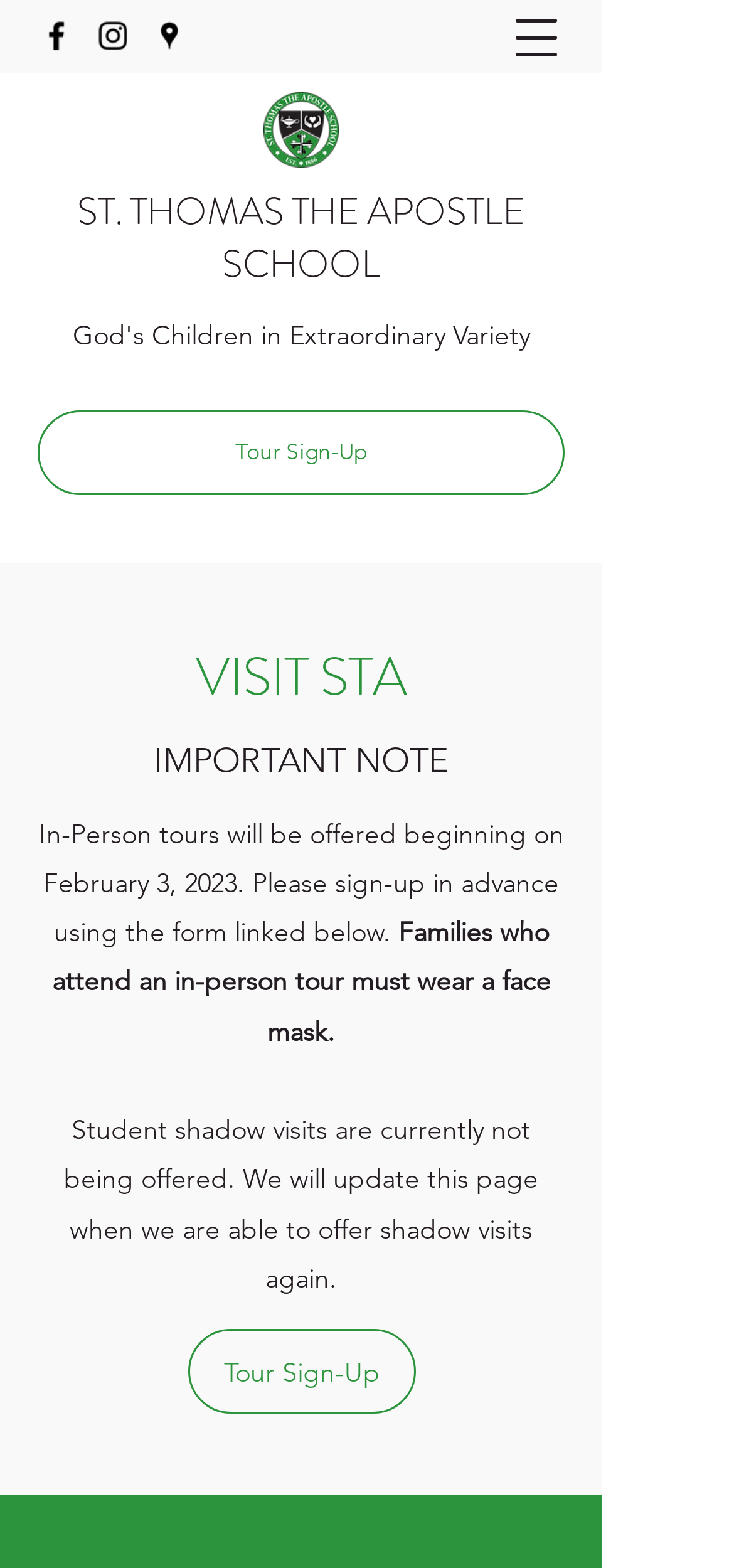Carefully observe the image and respond to the question with a detailed answer:
What is the name of the school featured on the webpage?

The name of the school is prominently displayed on the webpage, both in the title of the webpage and in the link 'ST. THOMAS THE APOSTLE SCHOOL', which suggests that the webpage is related to this school.